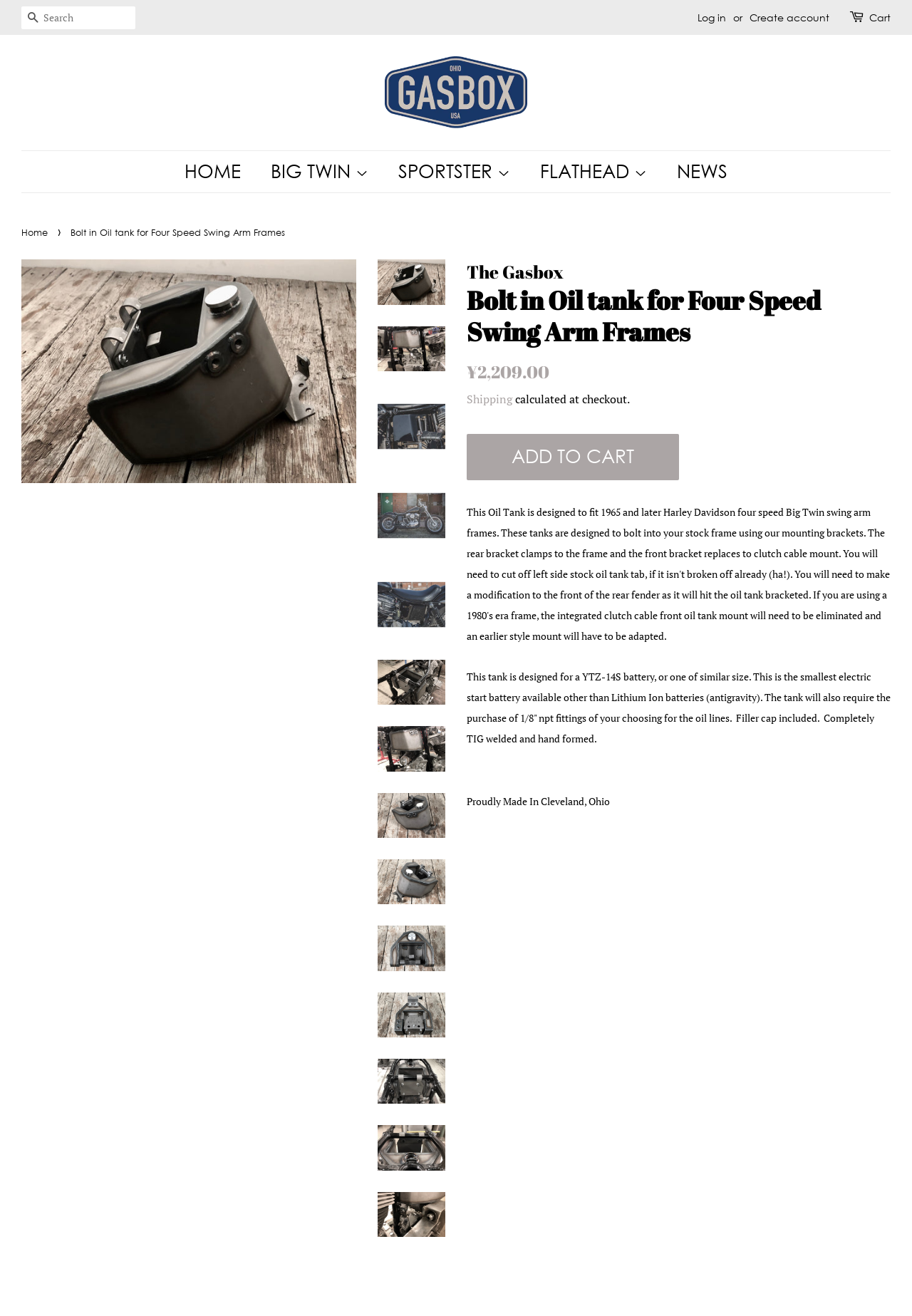Refer to the image and offer a detailed explanation in response to the question: Where is the product proudly made?

I determined the answer by reading the product description, which states that the product is 'Proudly Made In Cleveland, Ohio'.